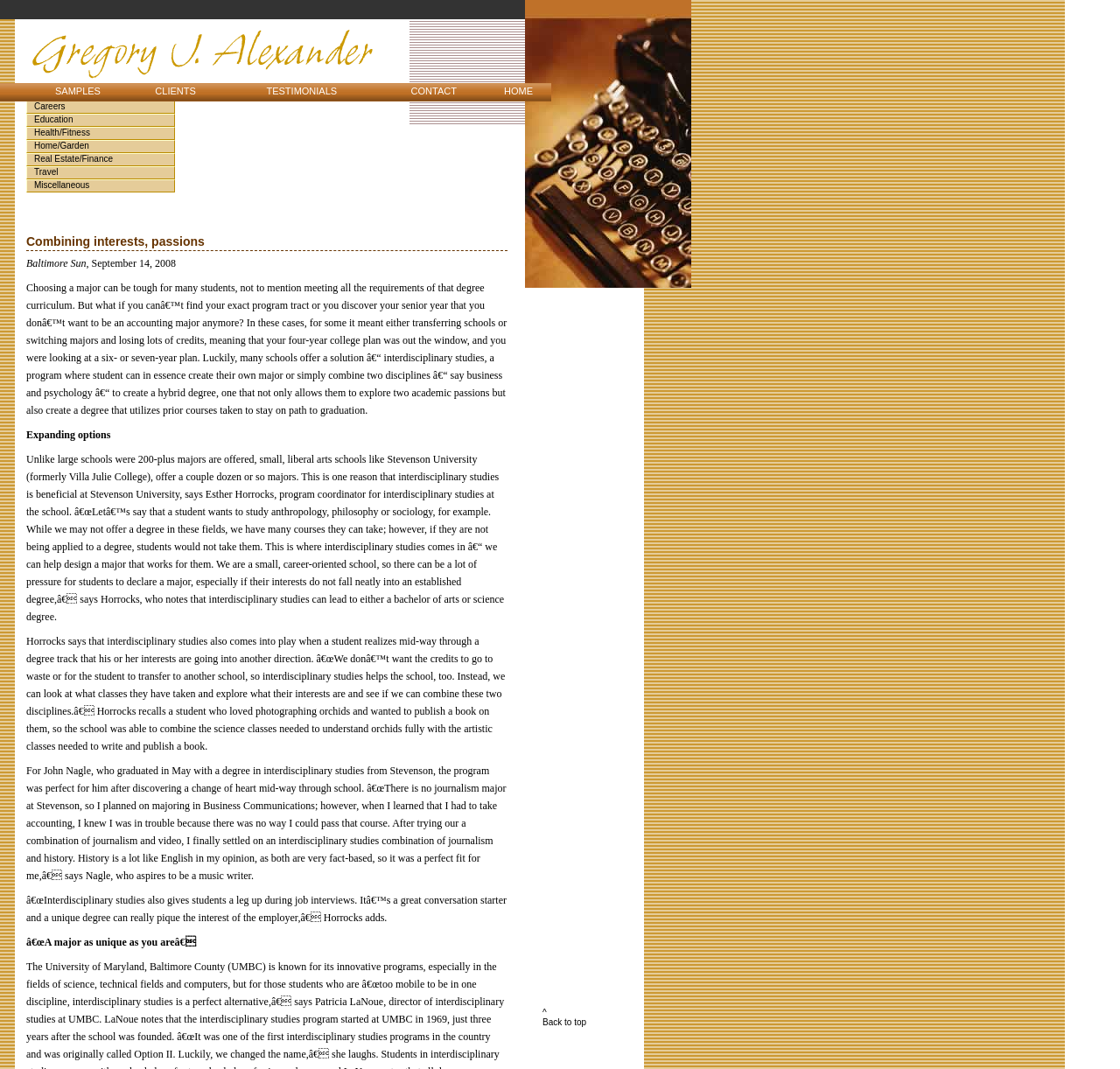Specify the bounding box coordinates of the area that needs to be clicked to achieve the following instruction: "Click on Careers".

[0.03, 0.095, 0.058, 0.104]